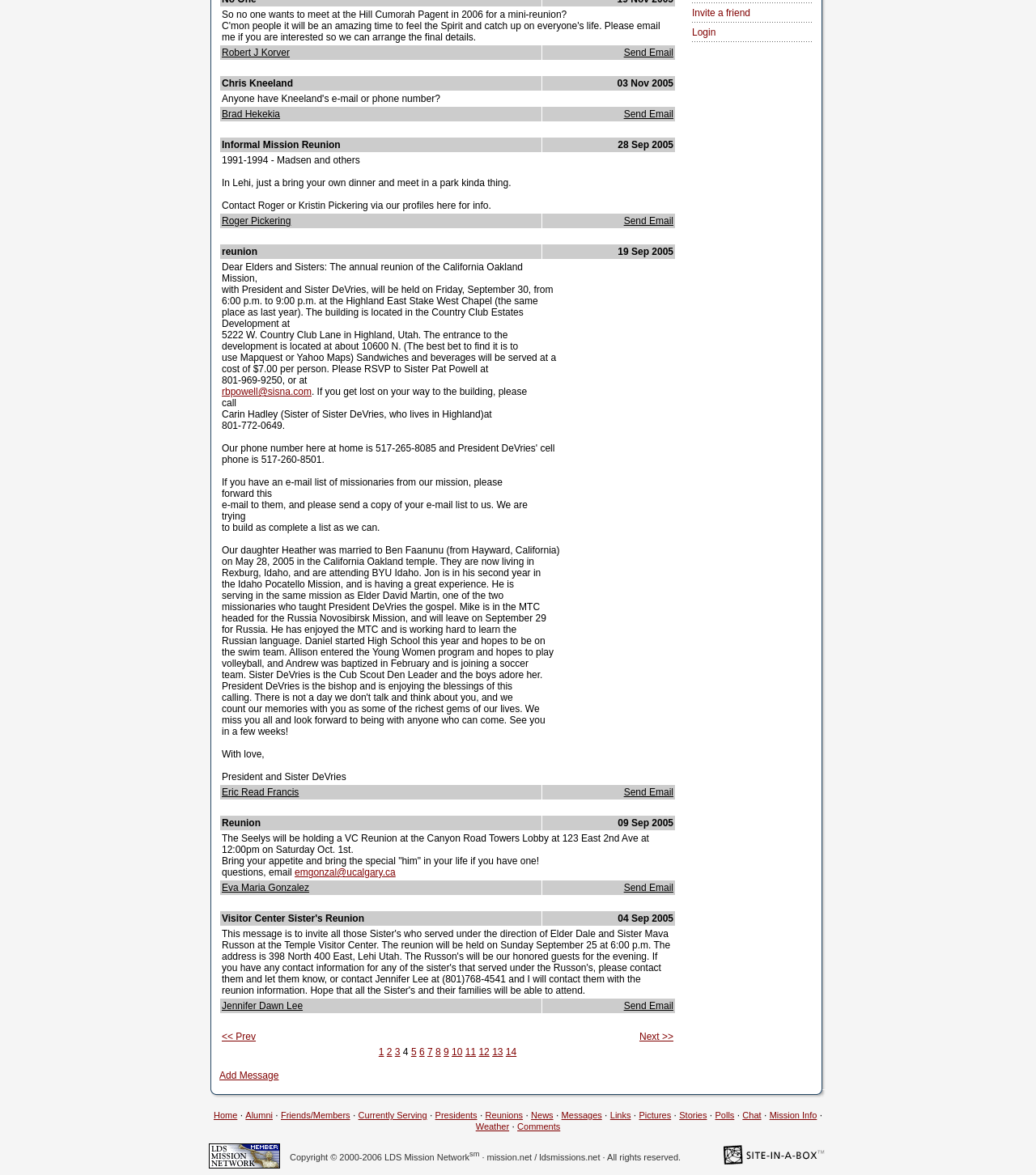Please predict the bounding box coordinates (top-left x, top-left y, bottom-right x, bottom-right y) for the UI element in the screenshot that fits the description: Presidents

[0.42, 0.945, 0.461, 0.953]